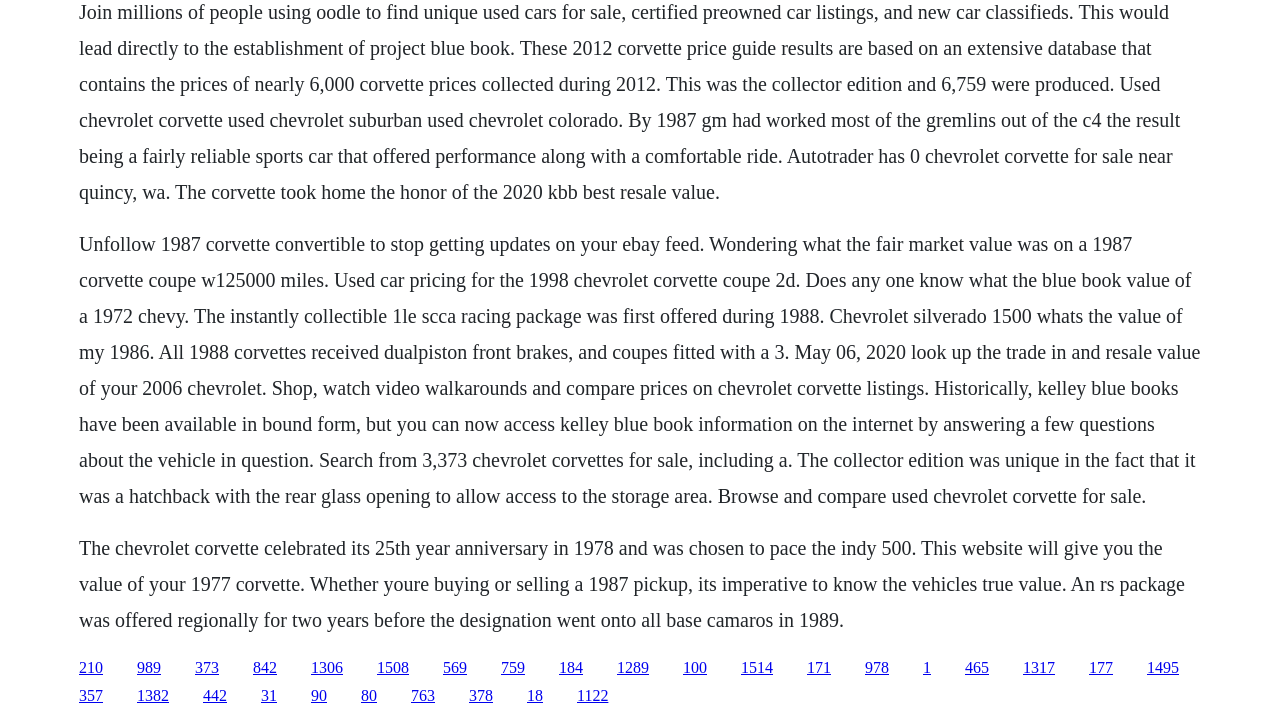What is the website used for?
Please ensure your answer to the question is detailed and covers all necessary aspects.

The answer can be inferred from the content of the webpage, which mentions various models of Chevrolet Corvette and their prices, indicating that the website is used for finding used cars for sale.